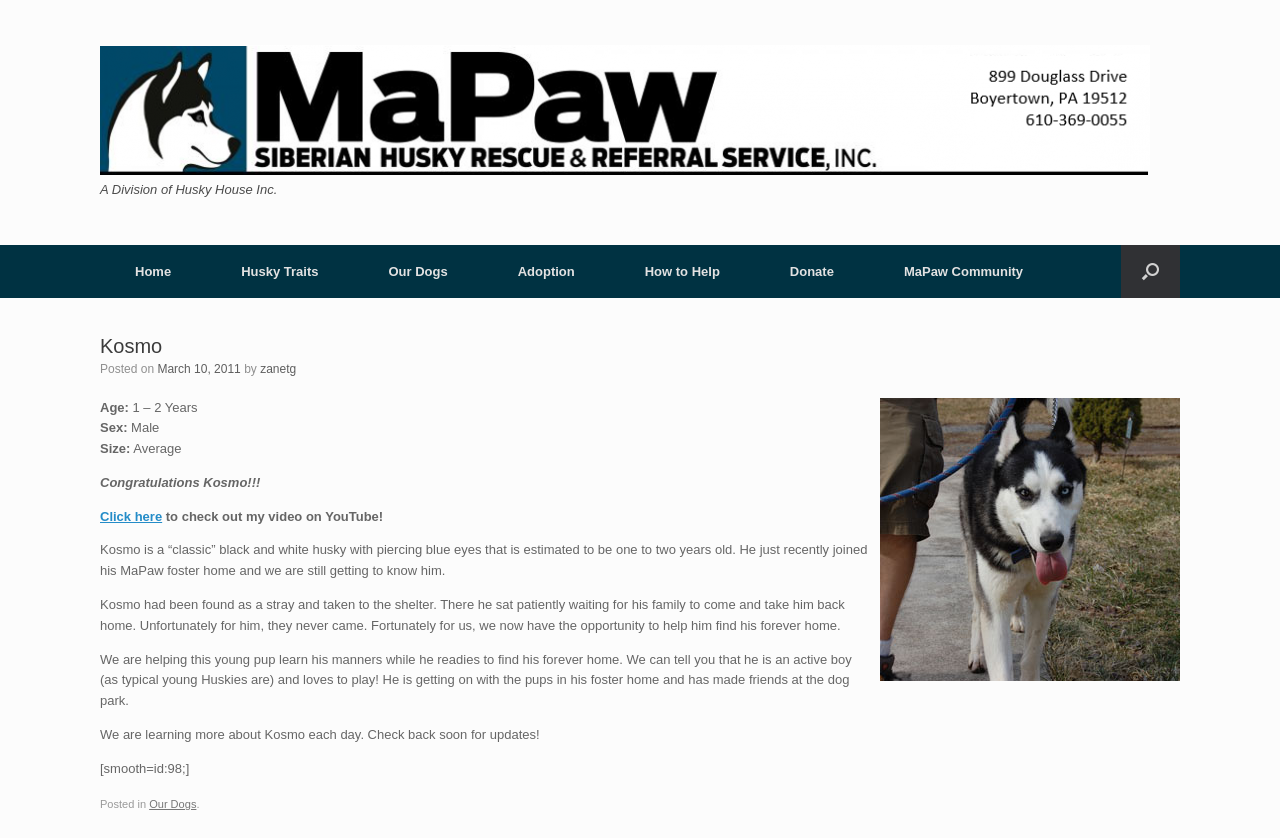Please determine the bounding box coordinates of the element's region to click in order to carry out the following instruction: "Open the search". The coordinates should be four float numbers between 0 and 1, i.e., [left, top, right, bottom].

[0.876, 0.292, 0.922, 0.355]